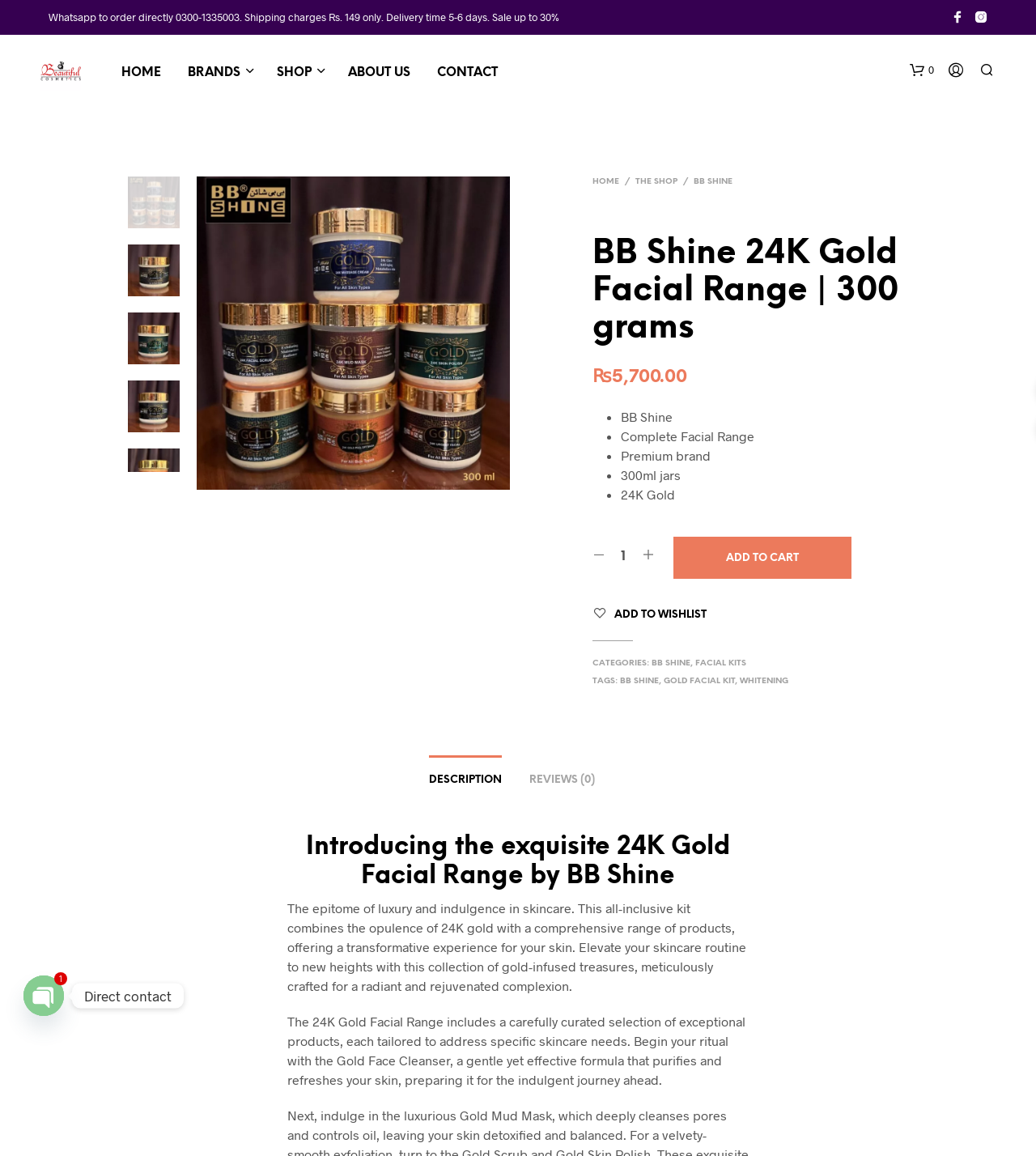What is the title or heading displayed on the webpage?

BB Shine 24K Gold Facial Range | 300 grams